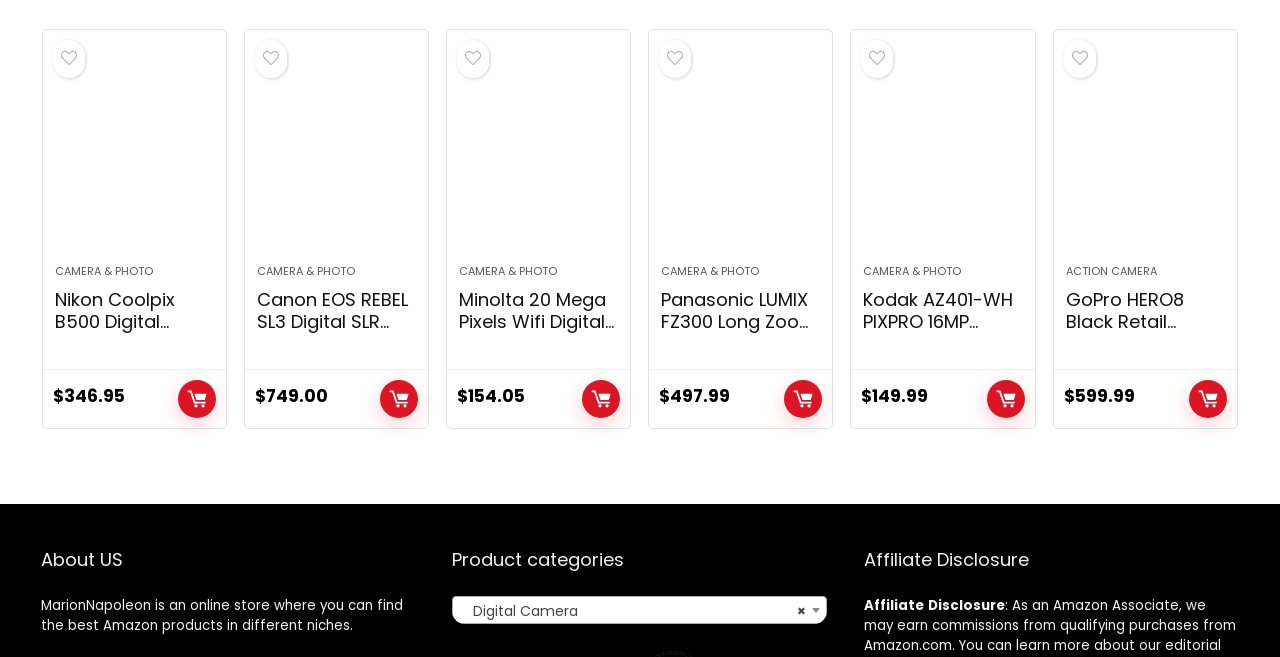How many products are displayed on the webpage?
Please give a detailed and elaborate answer to the question based on the image.

There are 8 products displayed on the webpage, each with its own product name, price, and 'ADD TO CART' button.